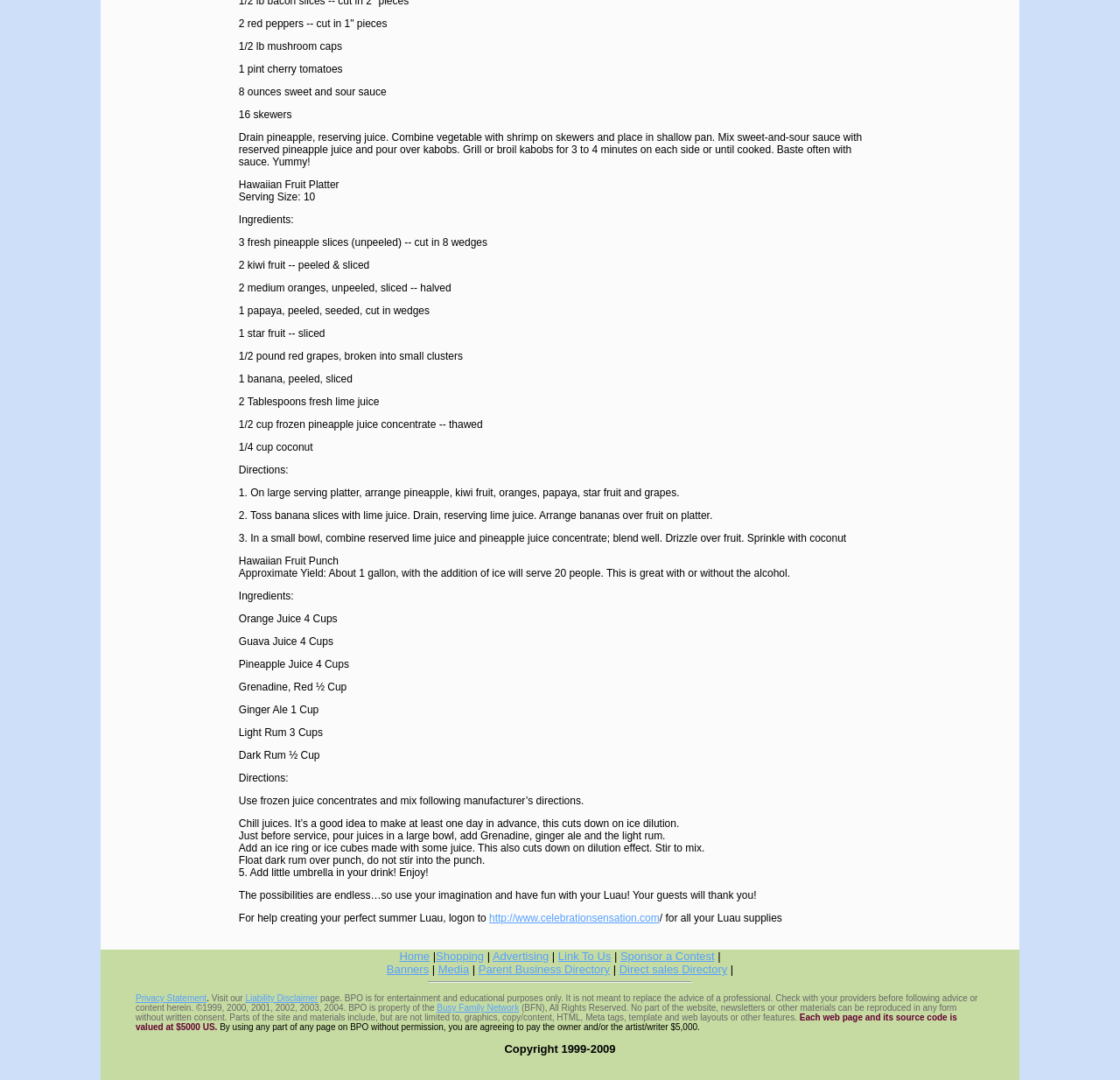Find the bounding box coordinates for the HTML element described as: "Liability Disclaimer". The coordinates should consist of four float values between 0 and 1, i.e., [left, top, right, bottom].

[0.219, 0.92, 0.284, 0.929]